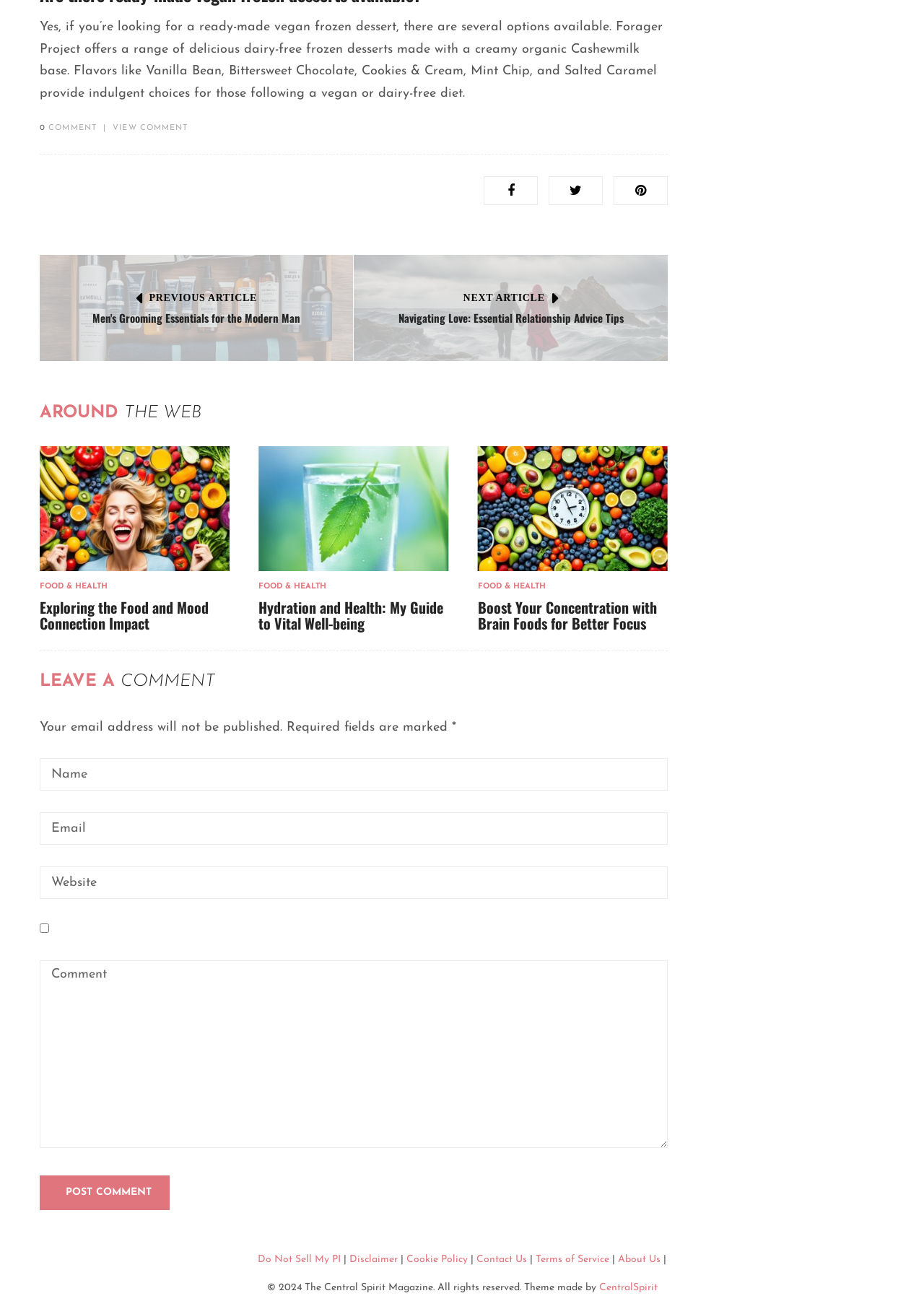Pinpoint the bounding box coordinates of the clickable element needed to complete the instruction: "Read about men's grooming essentials". The coordinates should be provided as four float numbers between 0 and 1: [left, top, right, bottom].

[0.066, 0.237, 0.359, 0.248]